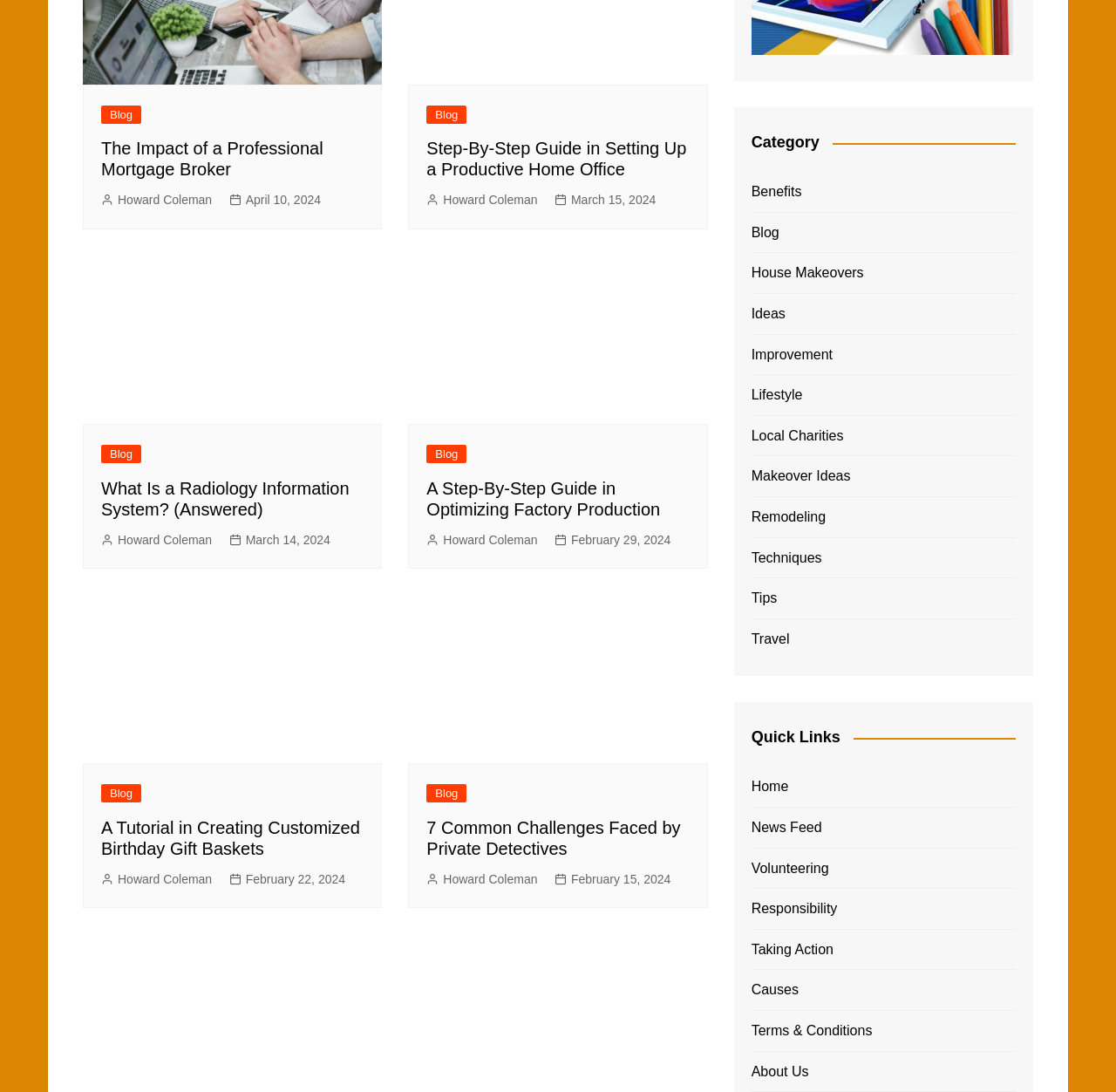Find the bounding box coordinates of the element I should click to carry out the following instruction: "View the image 'What Is a Radiology Information System? (Answered)'".

[0.074, 0.234, 0.342, 0.388]